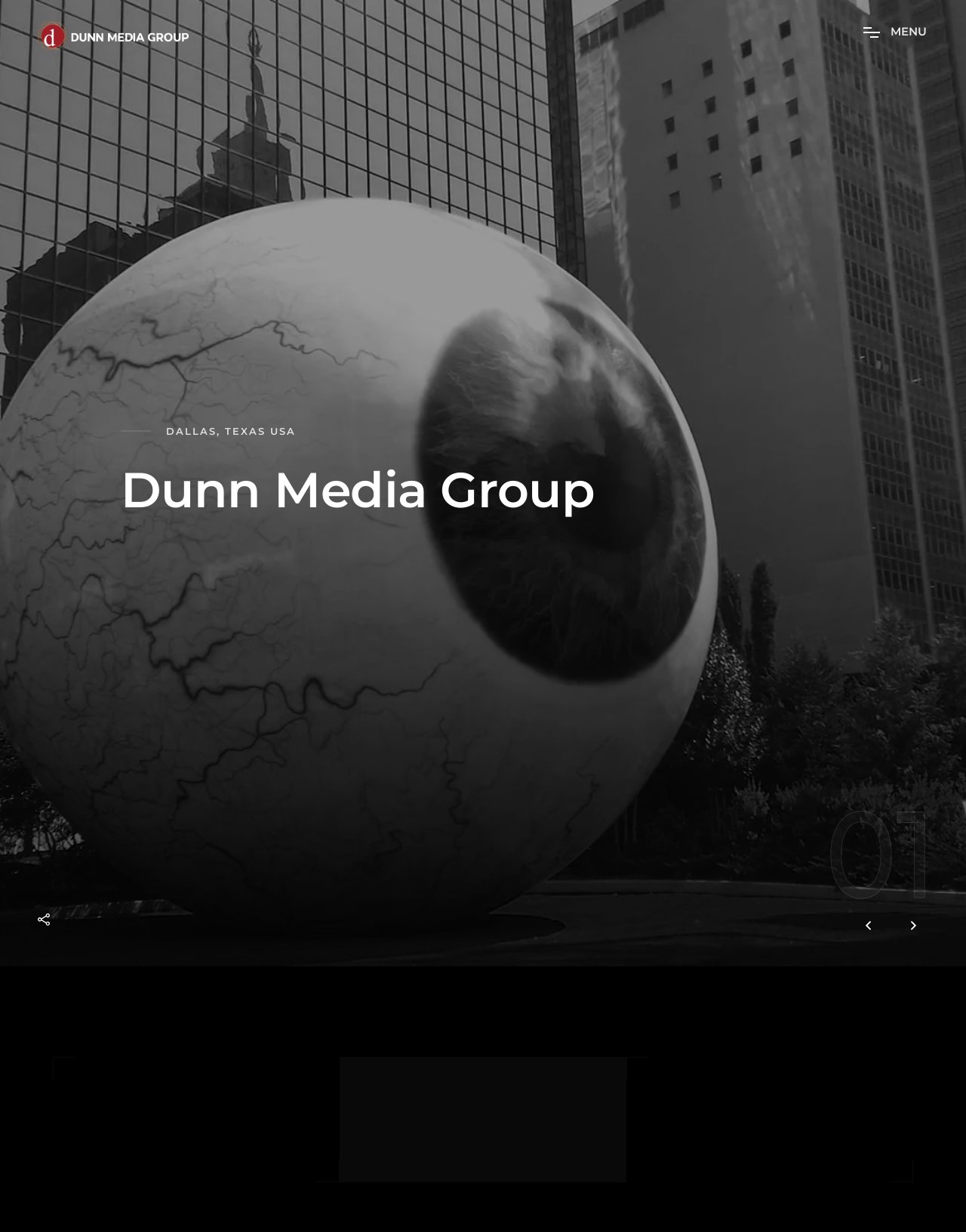Provide your answer in one word or a succinct phrase for the question: 
Is the company name a link?

Yes